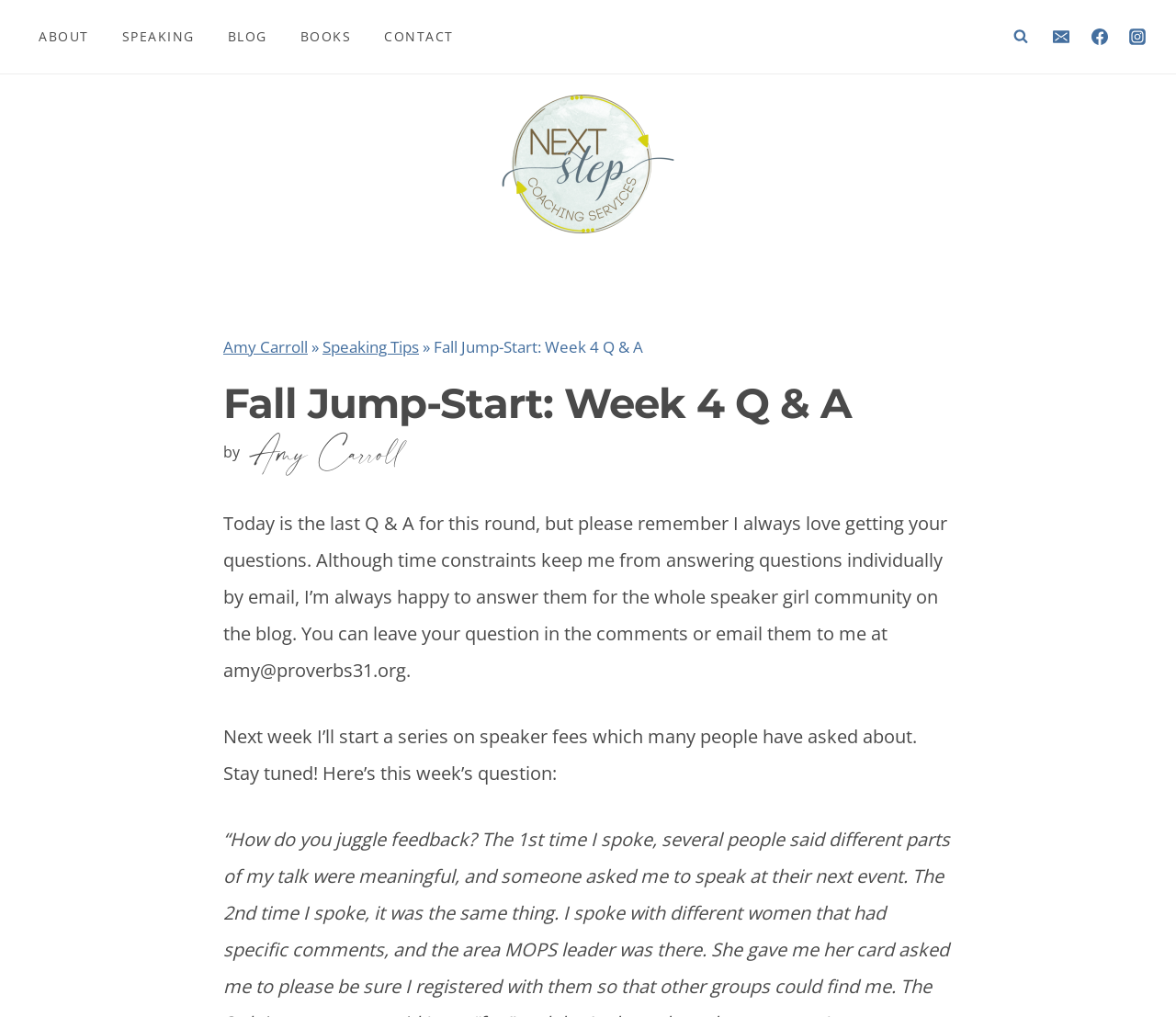Indicate the bounding box coordinates of the clickable region to achieve the following instruction: "contact via email."

[0.888, 0.02, 0.917, 0.052]